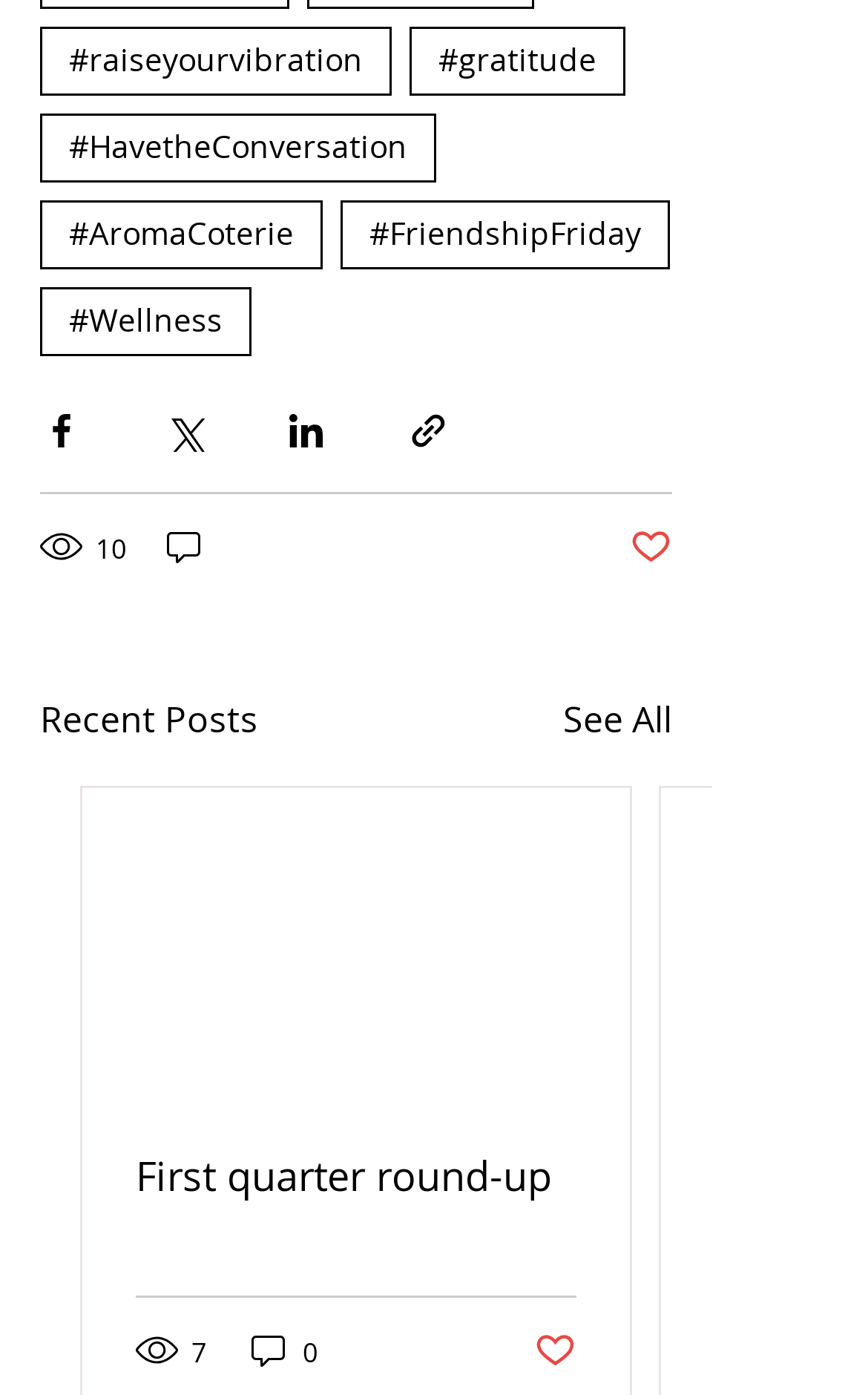What is the first link on the webpage?
Refer to the image and provide a thorough answer to the question.

The first link on the webpage is 'Raise Your Vibration' which is located at the top left corner of the webpage with a bounding box of [0.046, 0.02, 0.451, 0.069].